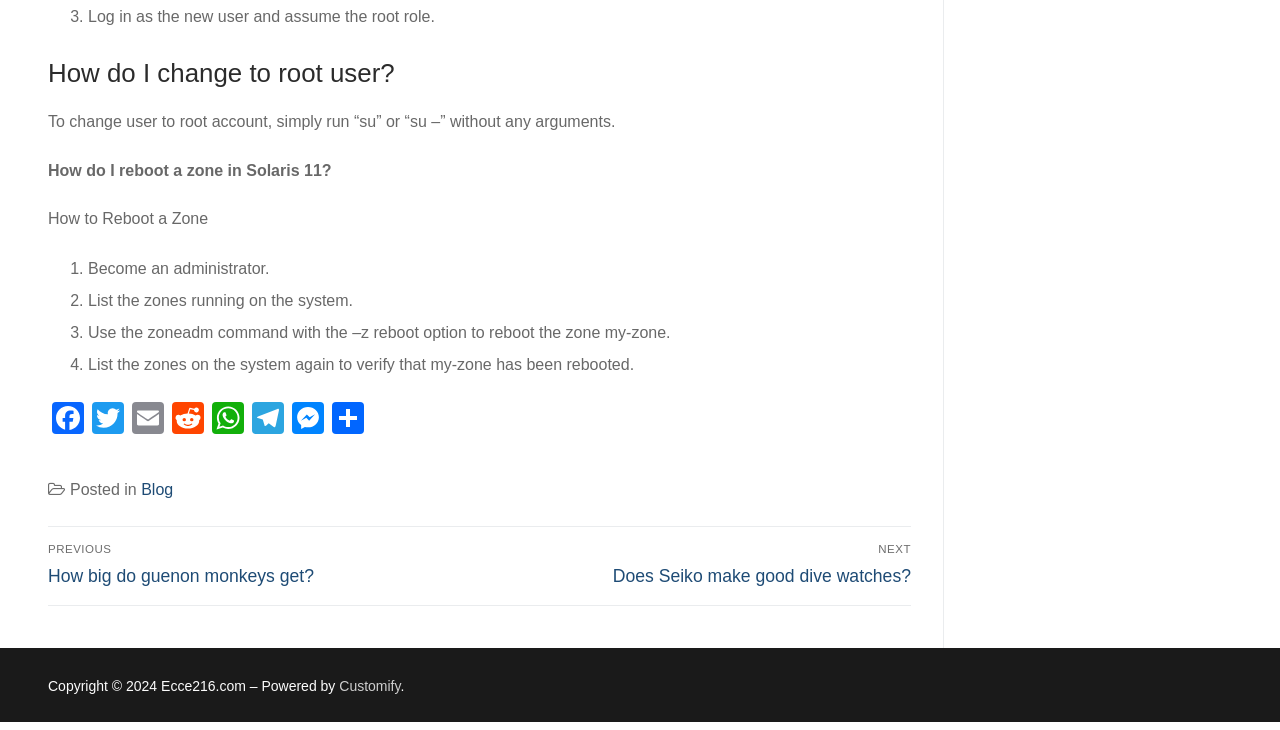Please specify the bounding box coordinates of the element that should be clicked to execute the given instruction: 'Click on Blog'. Ensure the coordinates are four float numbers between 0 and 1, expressed as [left, top, right, bottom].

[0.11, 0.659, 0.135, 0.683]